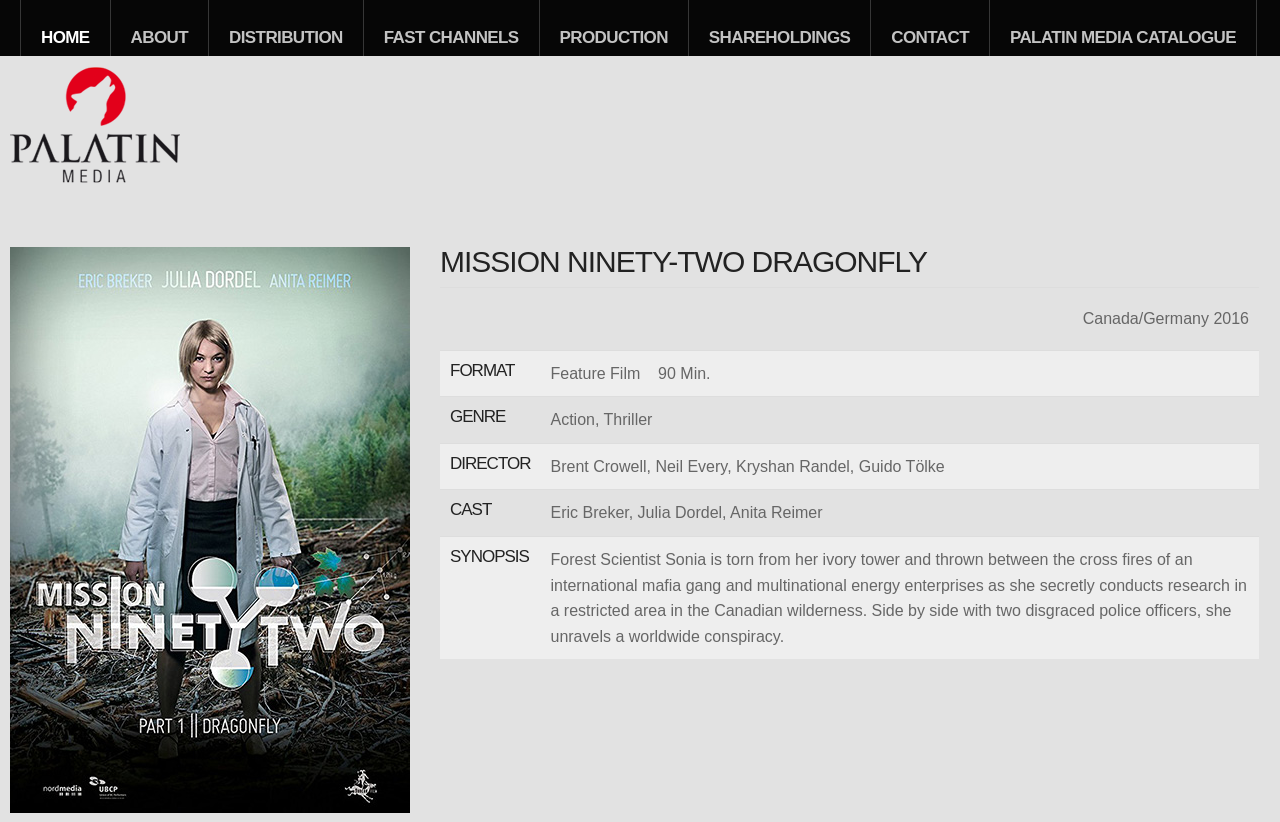Provide the bounding box coordinates of the section that needs to be clicked to accomplish the following instruction: "Click on the CONTACT link."

[0.681, 0.0, 0.773, 0.092]